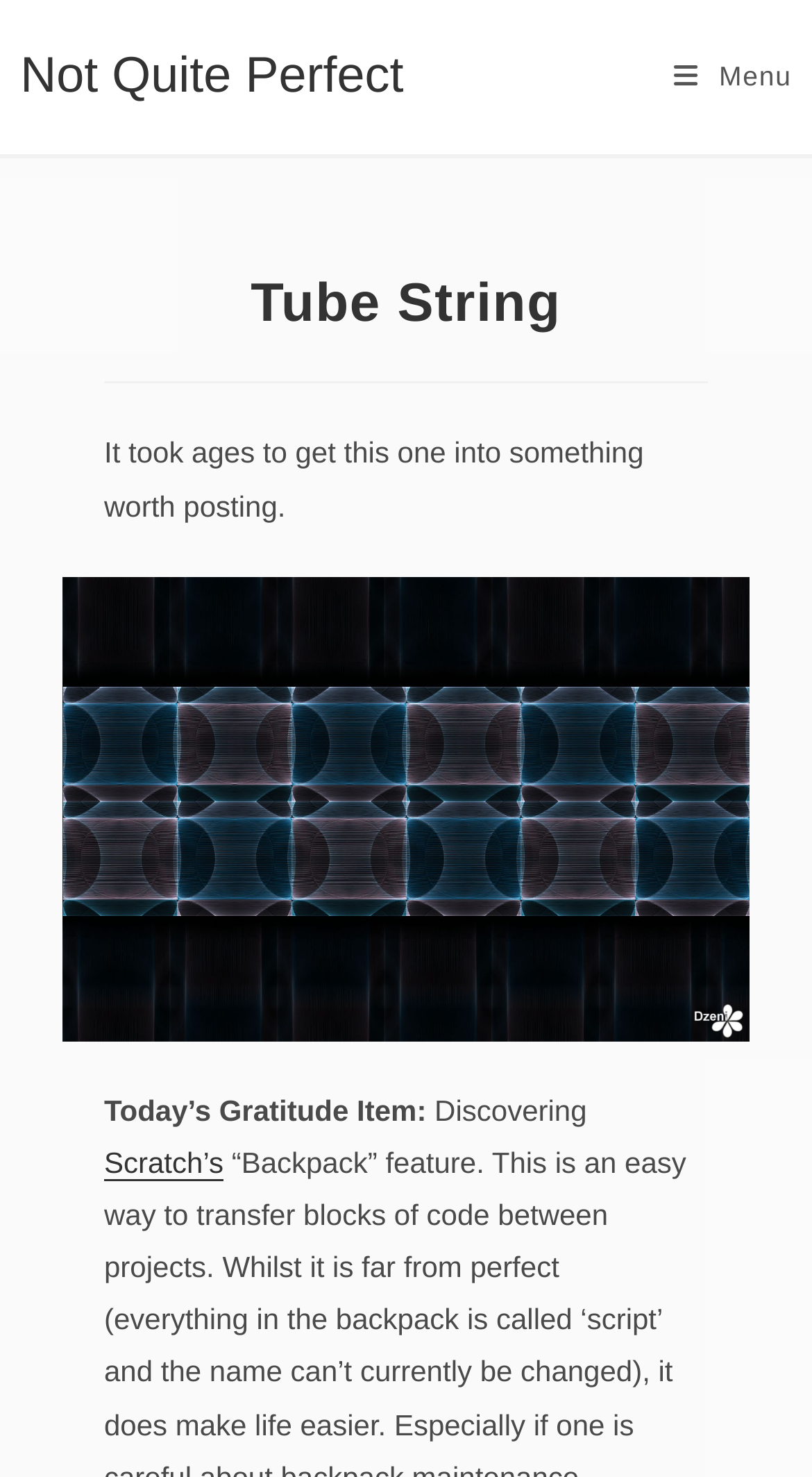Articulate a detailed summary of the webpage's content and design.

The webpage is about "Tube String – Not Quite Perfect". At the top-left corner, there is a layout table with a link titled "Not Quite Perfect". On the top-right corner, there is a link labeled "Mobile Menu". 

When clicking on the "Mobile Menu" link, a header section appears, containing a heading titled "Tube String". Below the heading, there is a paragraph of text that reads "It took ages to get this one into something worth posting." 

Below the text, there is a large image that takes up most of the width of the page. Underneath the image, there is a section with a title "Today’s Gratitude Item:" followed by the text "Discovering" and a link to "Scratch’s".